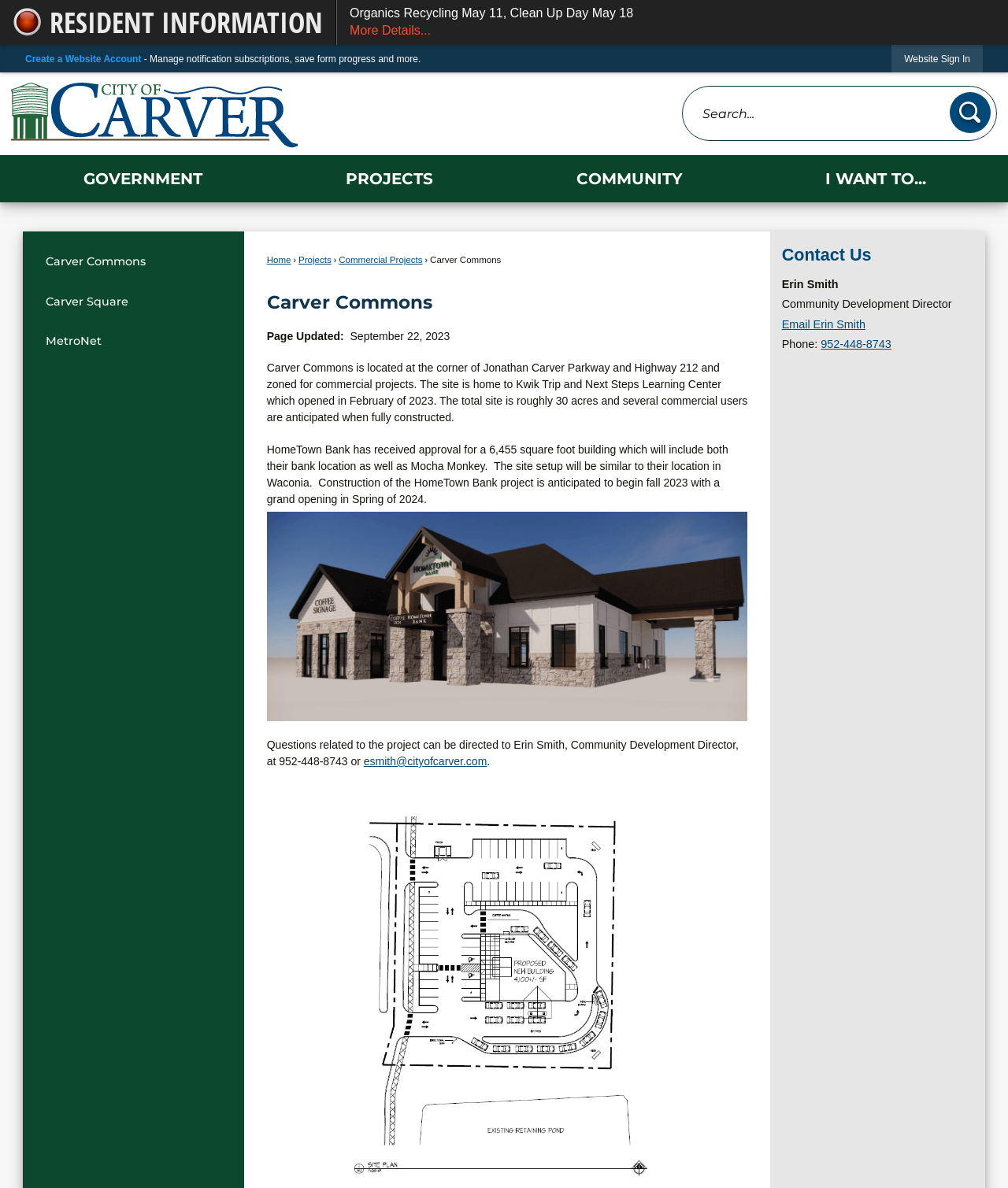Provide a brief response to the question below using one word or phrase:
What is the phone number of Erin Smith?

952-448-8743